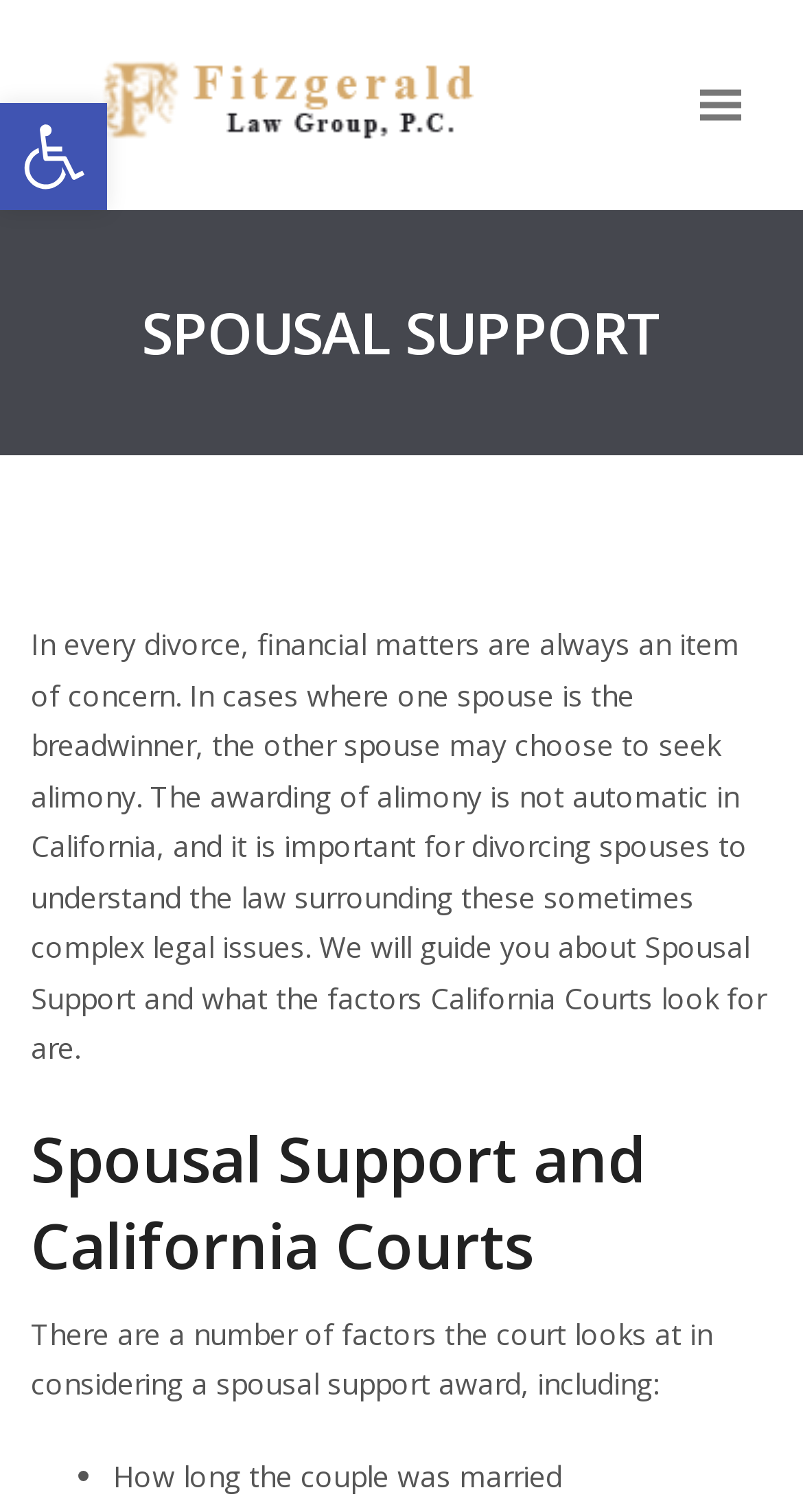Mark the bounding box of the element that matches the following description: "Open toolbar Accessibility Tools".

[0.0, 0.068, 0.133, 0.139]